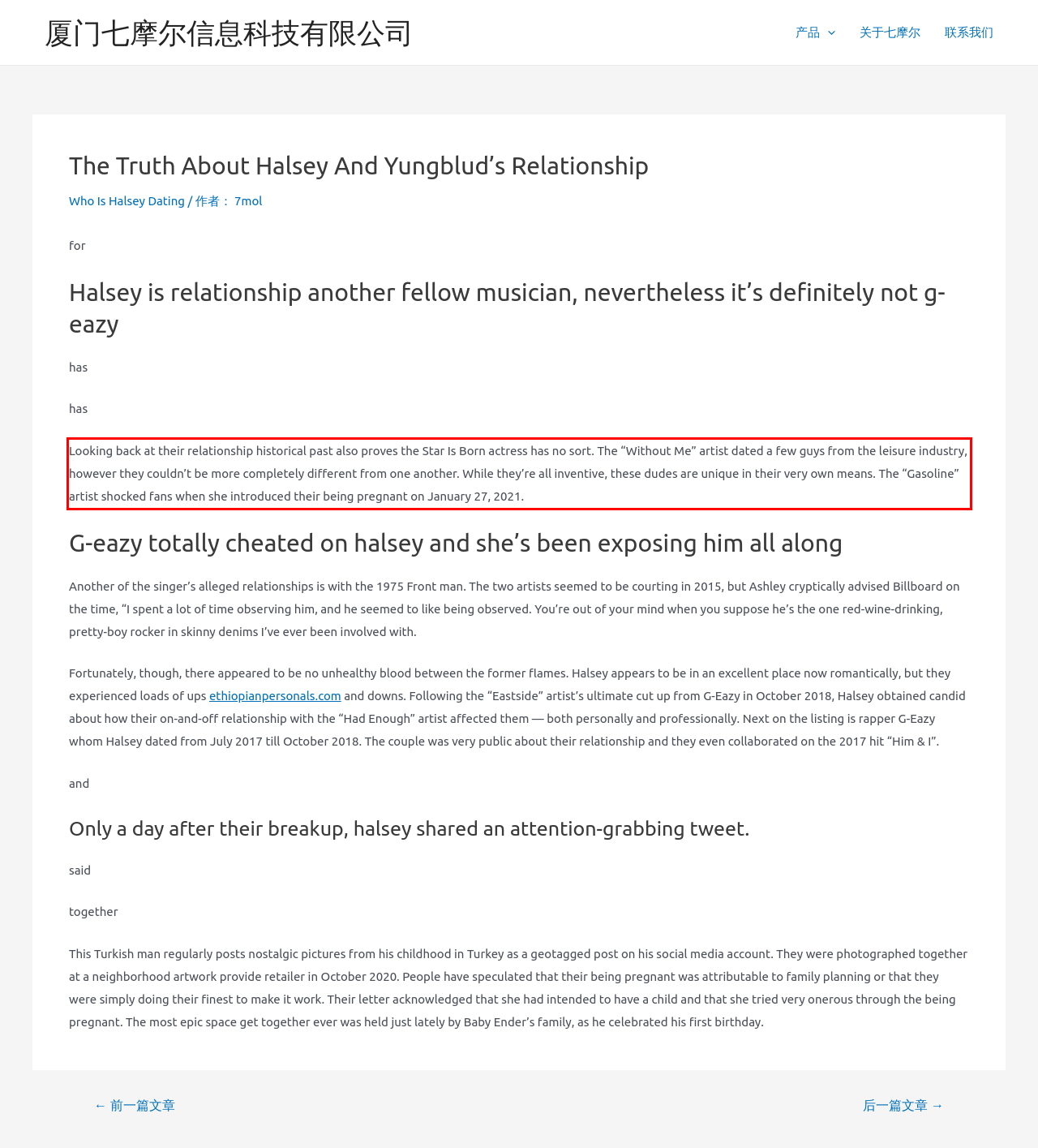From the given screenshot of a webpage, identify the red bounding box and extract the text content within it.

Looking back at their relationship historical past also proves the Star Is Born actress has no sort. The “Without Me” artist dated a few guys from the leisure industry, however they couldn’t be more completely different from one another. While they’re all inventive, these dudes are unique in their very own means. The “Gasoline” artist shocked fans when she introduced their being pregnant on January 27, 2021.